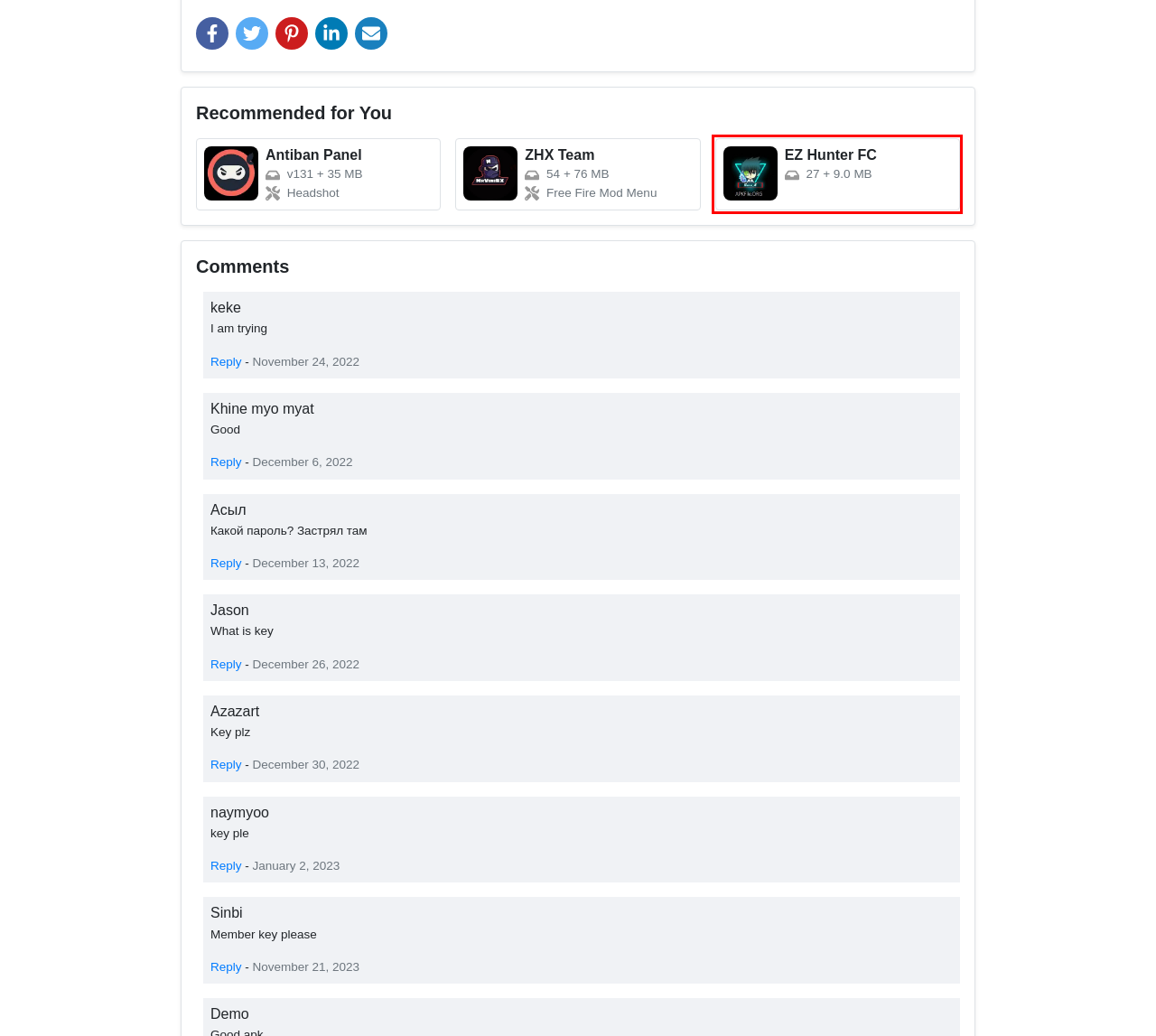Observe the provided screenshot of a webpage with a red bounding box around a specific UI element. Choose the webpage description that best fits the new webpage after you click on the highlighted element. These are your options:
A. Games Archives - APKFile
B. AntiBan Panel FF APK v131 Download (Free Fire)
C. APKFile - Download APK Files for Android
D. Injector Archives - APKFile
E. ZHX Team FF APK (Latest Version) v54 Free Download
F. Apps Archives - APKFile
G. Privacy policy
H. EZ Hunter FC APK (Latest Version) v27 Download

H